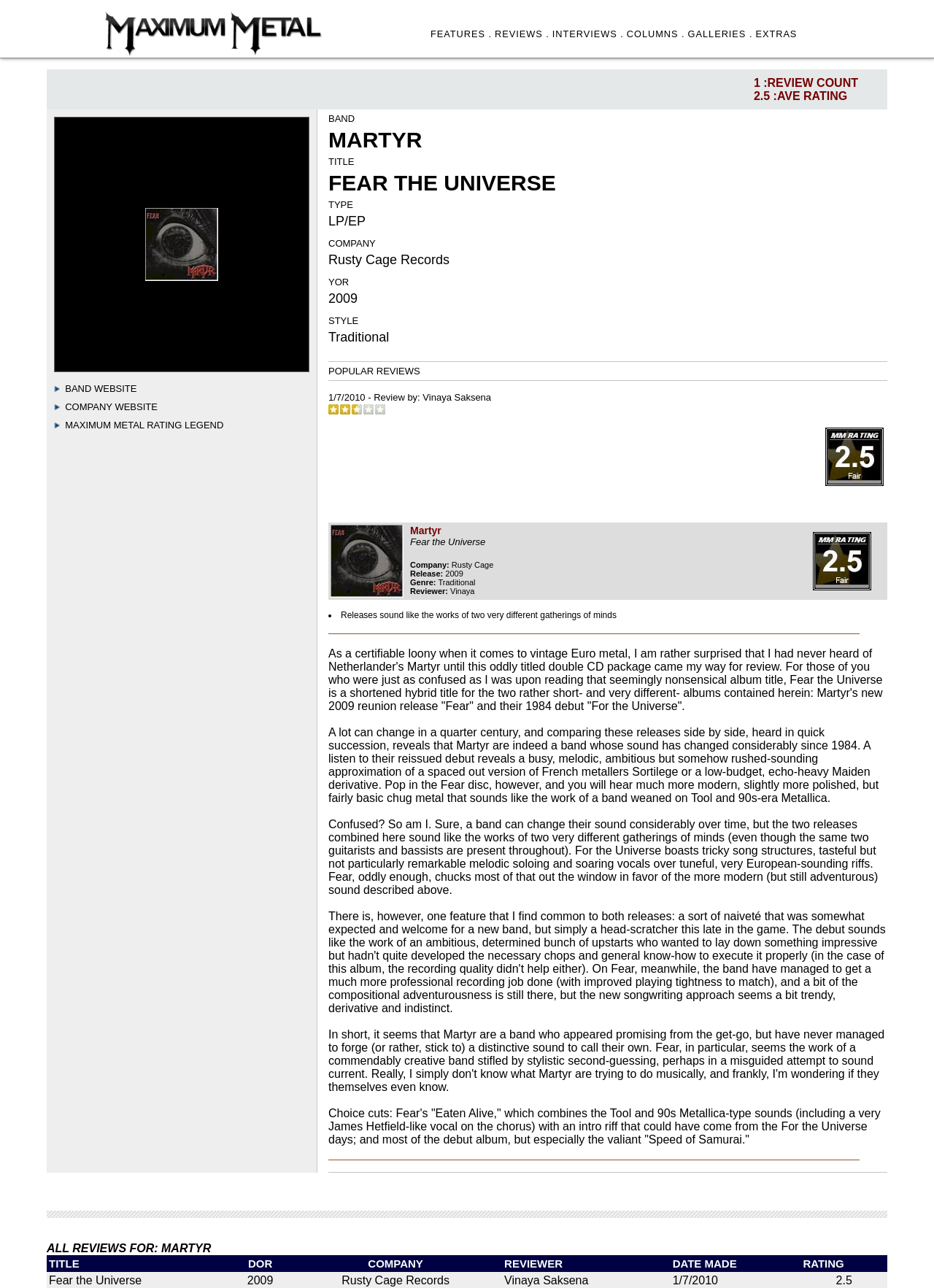Identify the bounding box coordinates for the region to click in order to carry out this instruction: "Click on INTERVIEWS". Provide the coordinates using four float numbers between 0 and 1, formatted as [left, top, right, bottom].

[0.591, 0.022, 0.668, 0.031]